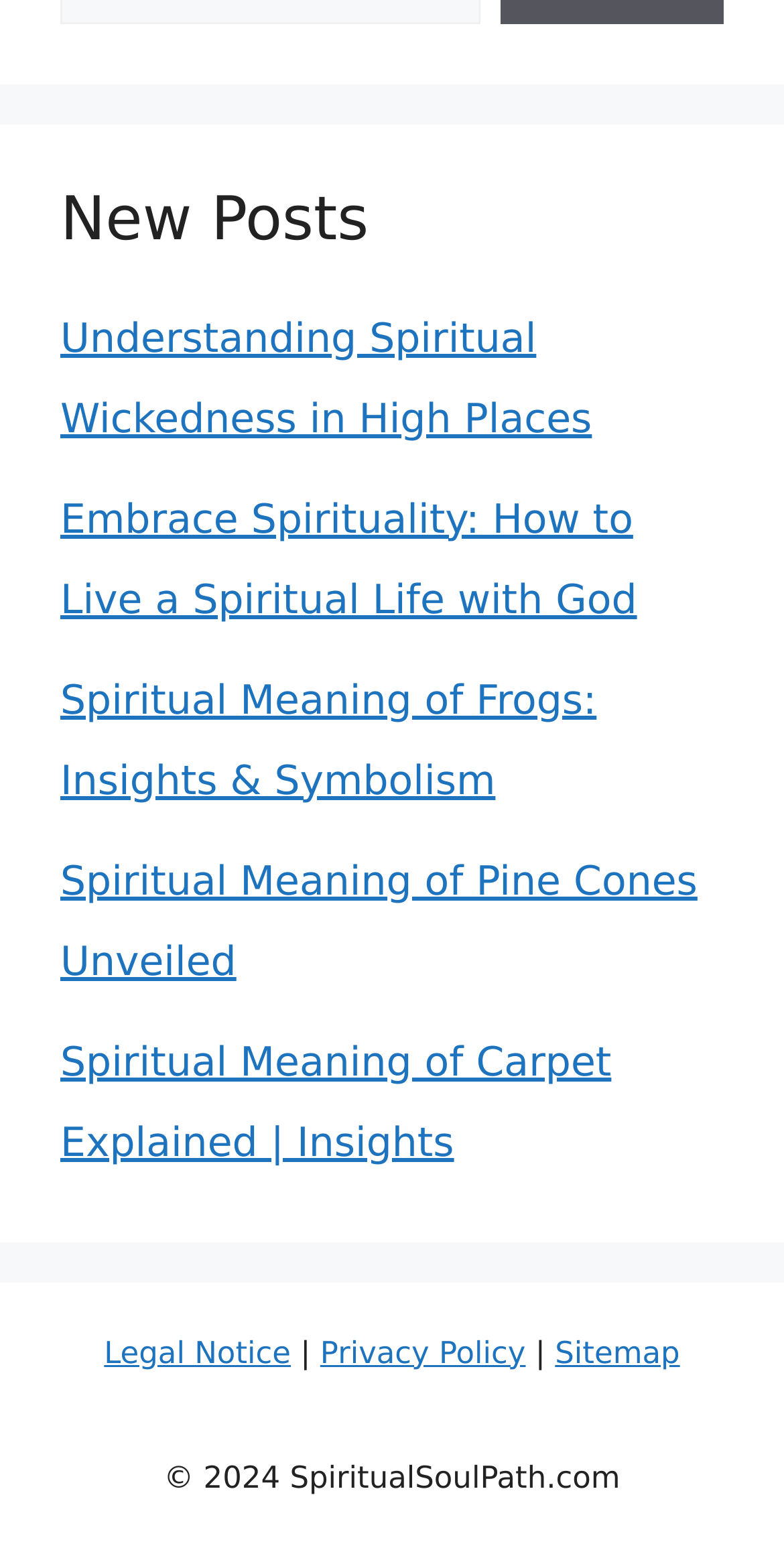What is the category of the first post?
Please answer the question as detailed as possible.

The first post is titled 'Understanding Spiritual Wickedness in High Places', which suggests that it belongs to the spiritual category.